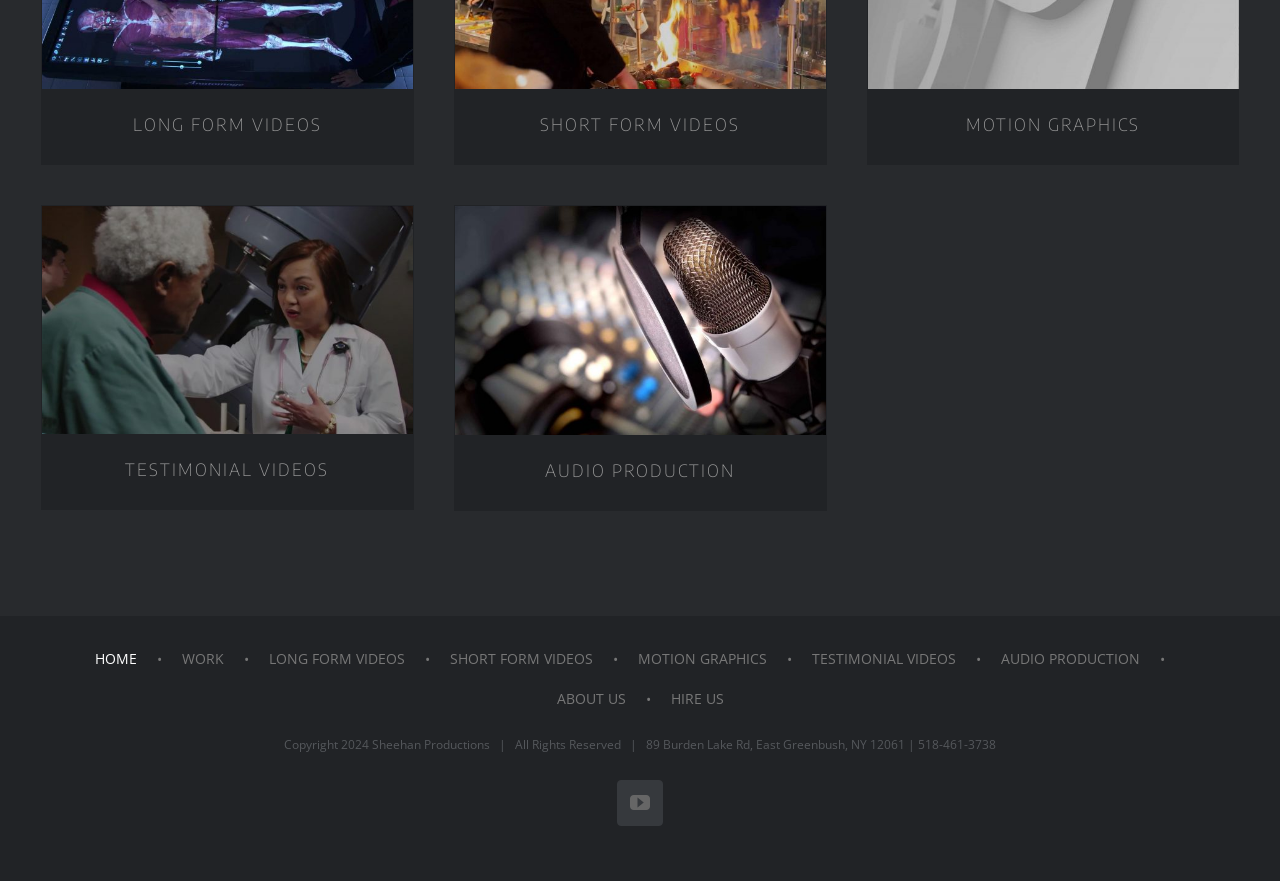Please identify the bounding box coordinates of the element that needs to be clicked to perform the following instruction: "Go to HOME page".

[0.074, 0.727, 0.142, 0.767]